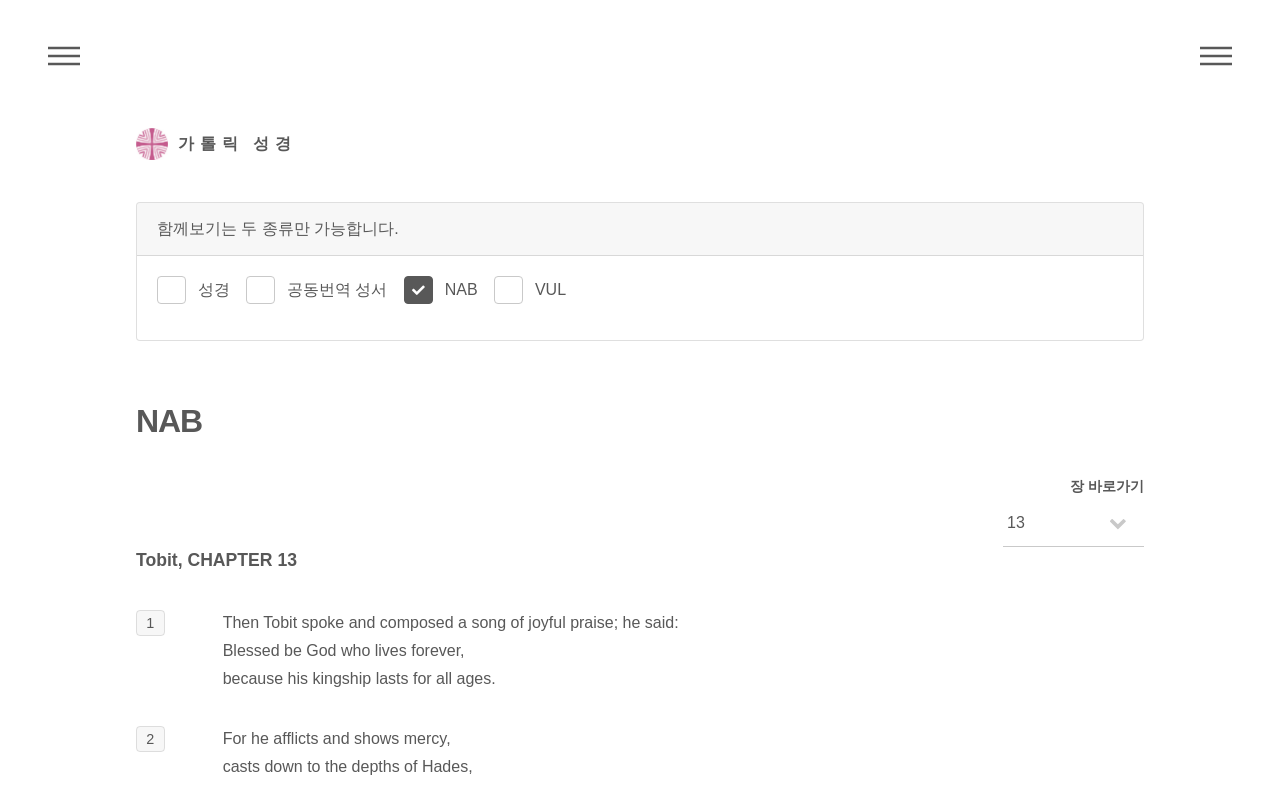Use a single word or phrase to answer the question: 
How many chapters are available in the current book?

At least 13